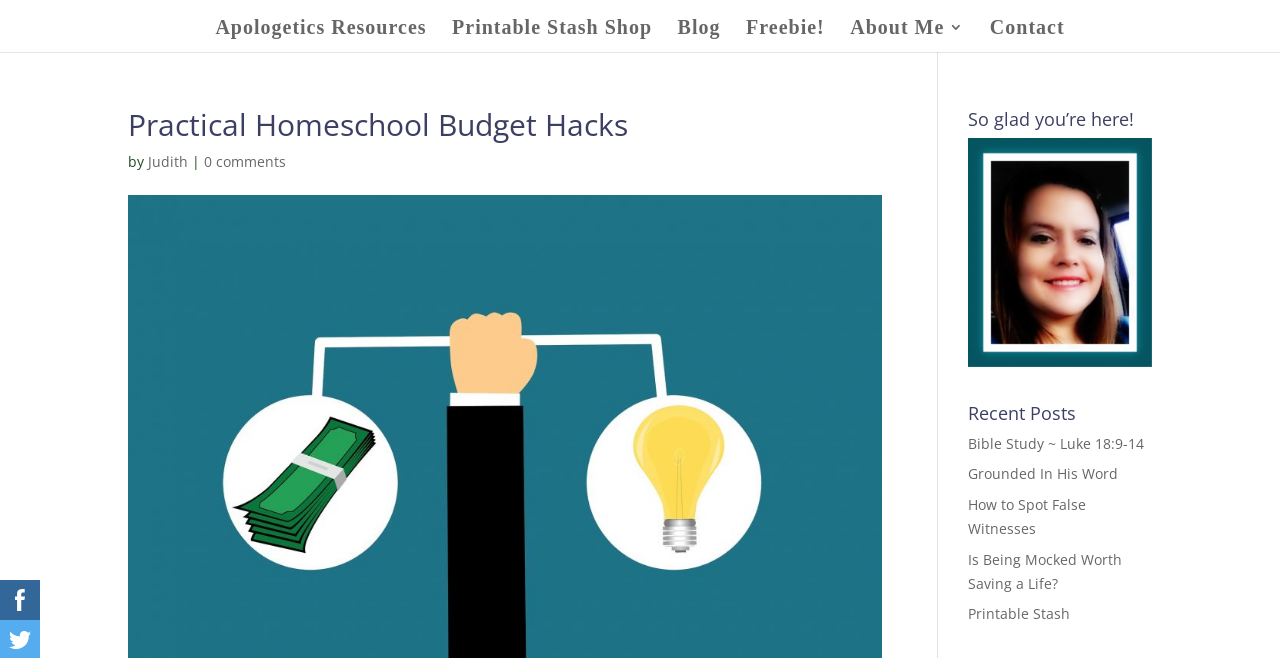Provide the bounding box coordinates of the UI element this sentence describes: "0 comments".

[0.159, 0.231, 0.223, 0.26]